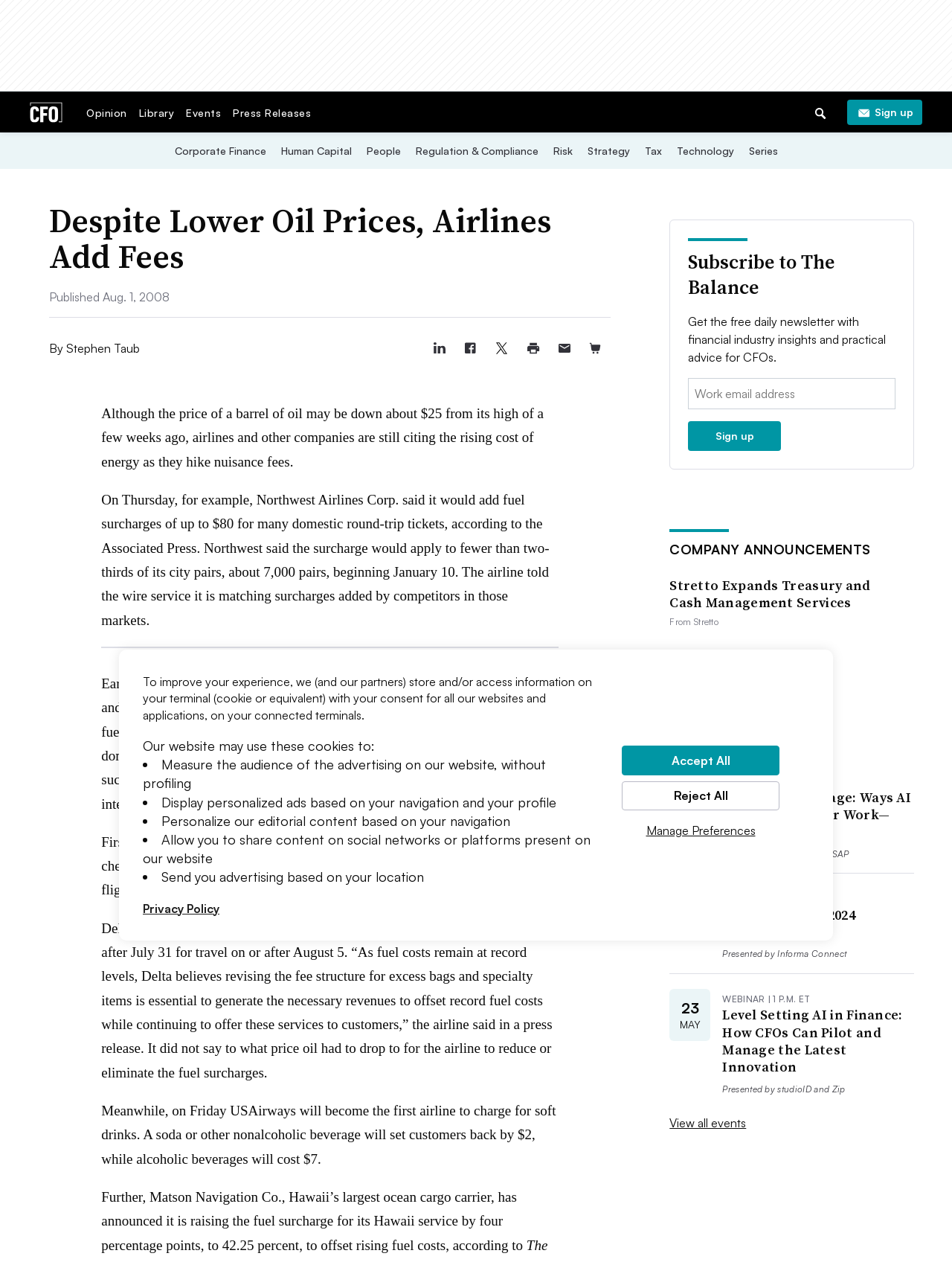How much will Northwest Airlines charge for fuel surcharges?
Using the information from the image, give a concise answer in one word or a short phrase.

Up to $80